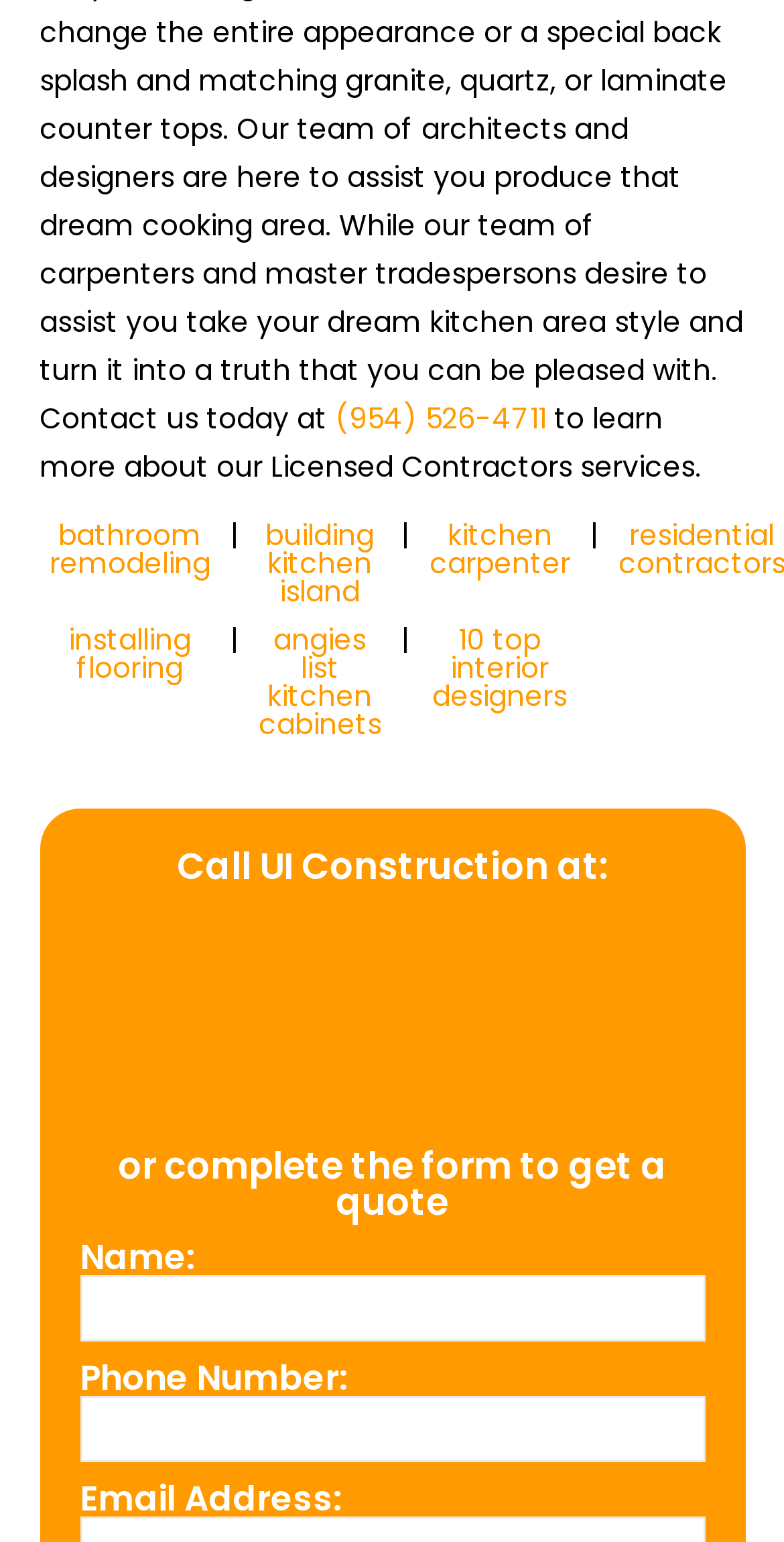What is the purpose of the form on the webpage?
Please provide a single word or phrase based on the screenshot.

To get a quote